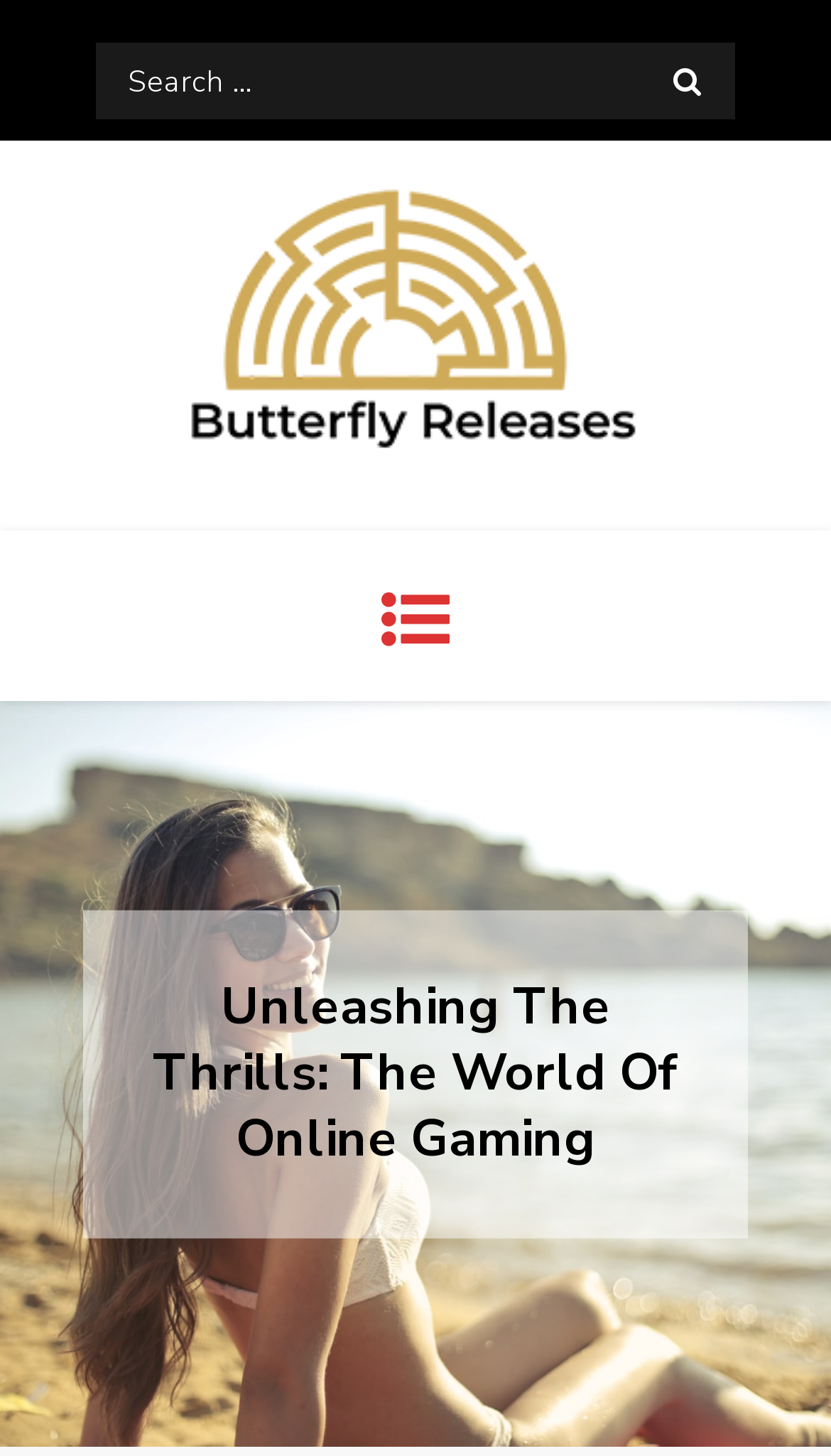Bounding box coordinates are specified in the format (top-left x, top-left y, bottom-right x, bottom-right y). All values are floating point numbers bounded between 0 and 1. Please provide the bounding box coordinate of the region this sentence describes: Butterfly Releases

[0.038, 0.341, 0.61, 0.392]